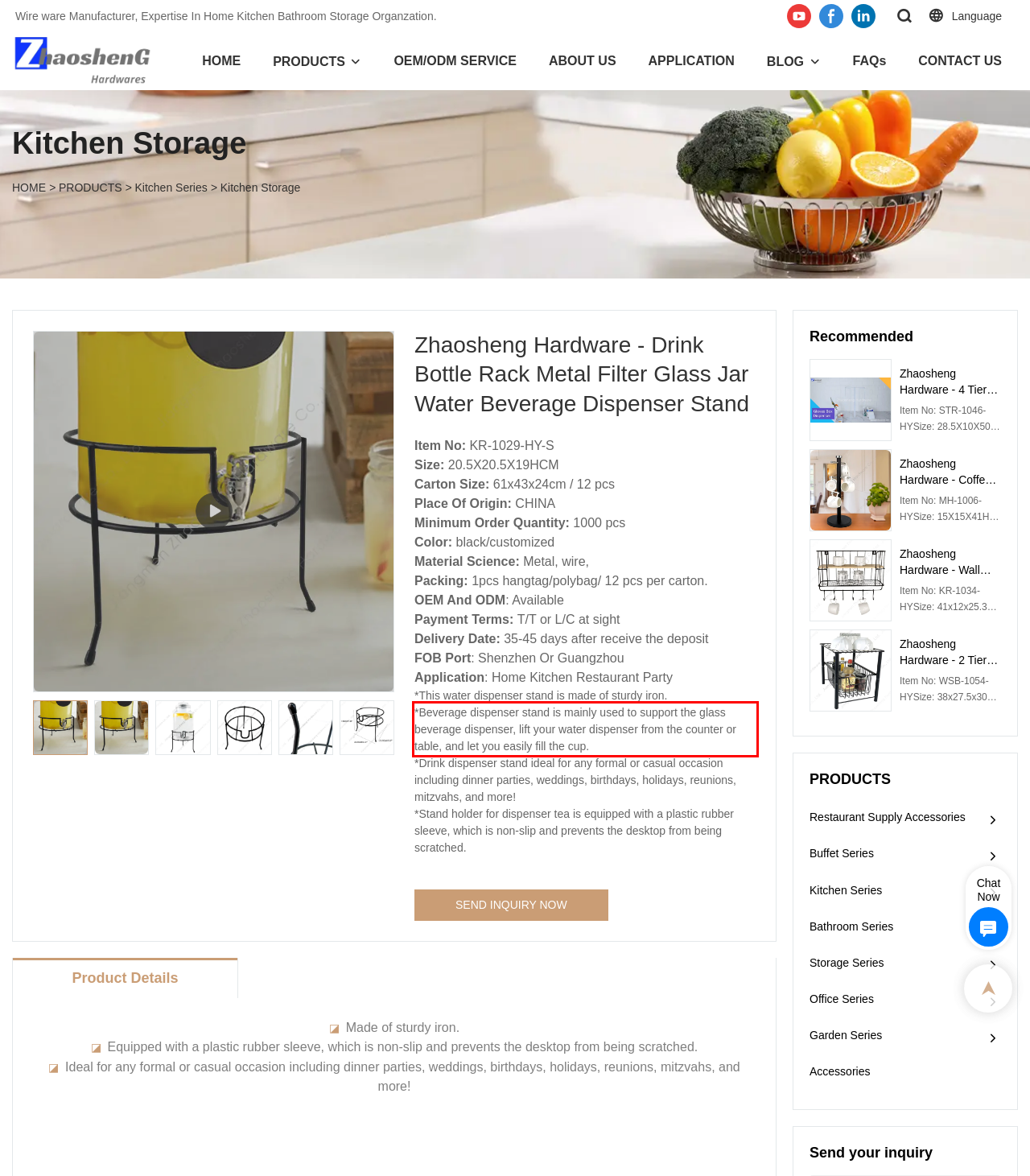Analyze the screenshot of a webpage where a red rectangle is bounding a UI element. Extract and generate the text content within this red bounding box.

*Beverage dispenser stand is mainly used to support the glass beverage dispenser, lift your water dispenser from the counter or table, and let you easily fill the cup.